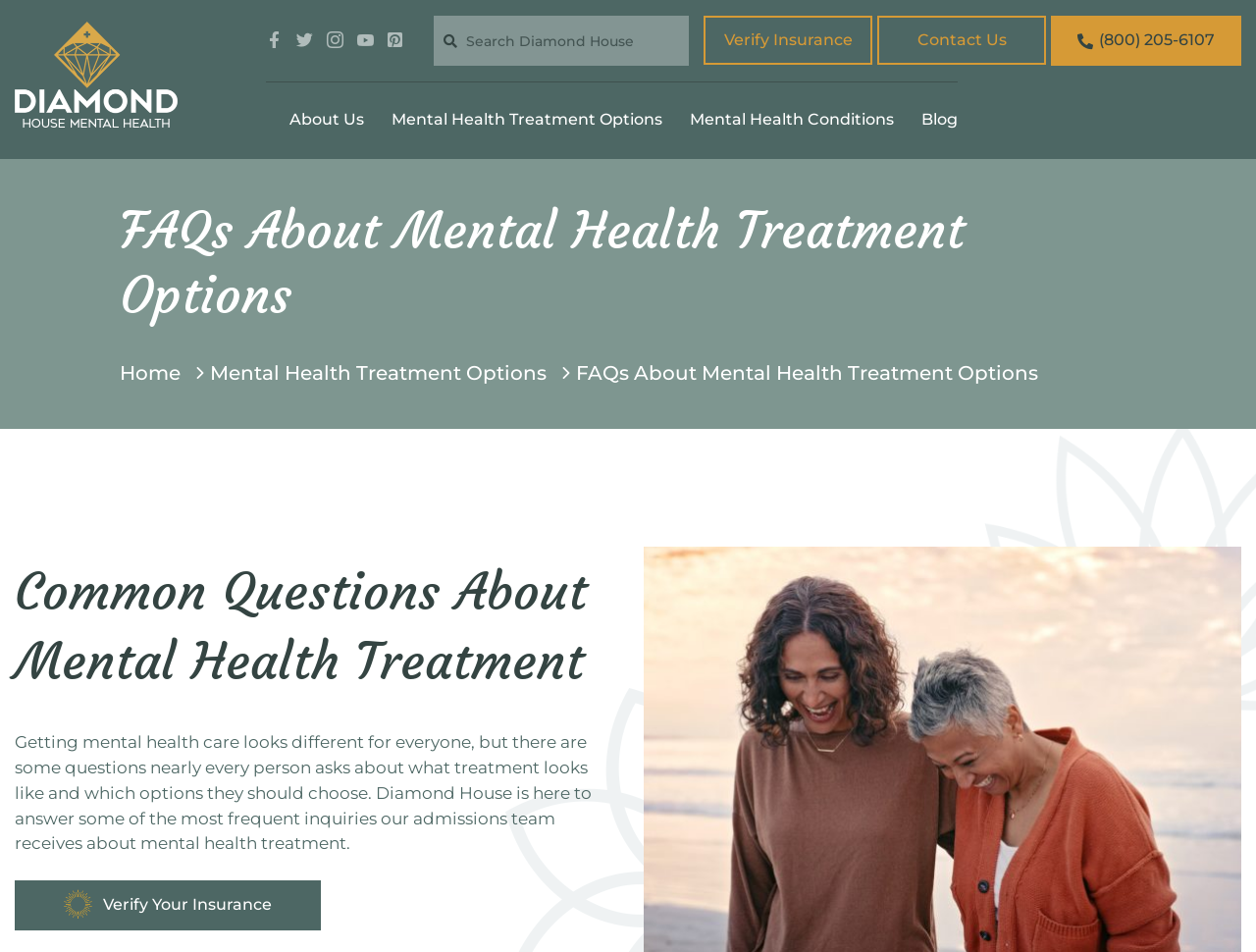Identify the bounding box coordinates for the UI element described as: "(800) 205-6107". The coordinates should be provided as four floats between 0 and 1: [left, top, right, bottom].

[0.837, 0.016, 0.988, 0.069]